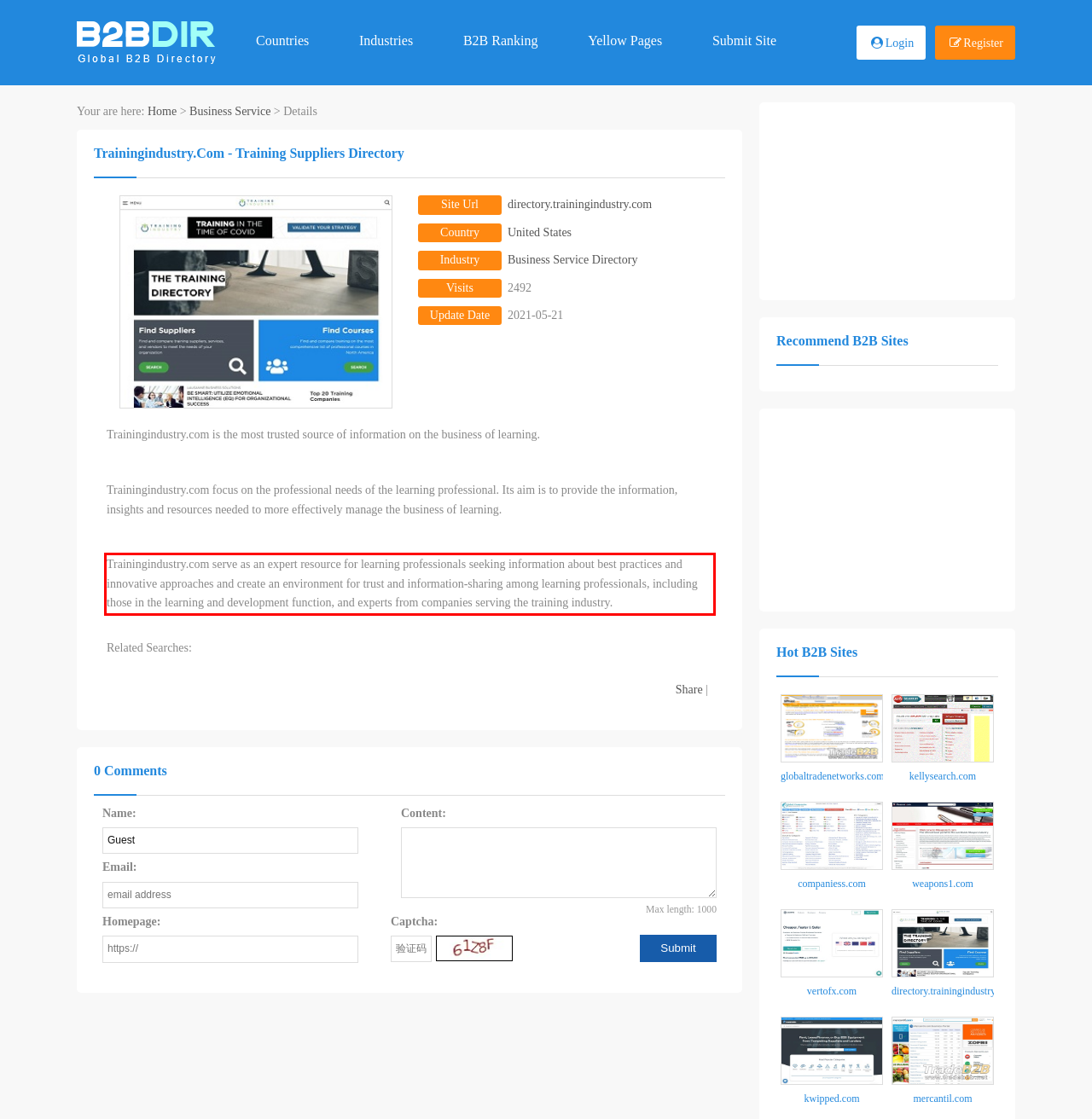There is a UI element on the webpage screenshot marked by a red bounding box. Extract and generate the text content from within this red box.

Trainingindustry.com serve as an expert resource for learning professionals seeking information about best practices and innovative approaches and create an environment for trust and information-sharing among learning professionals, including those in the learning and development function, and experts from companies serving the training industry.